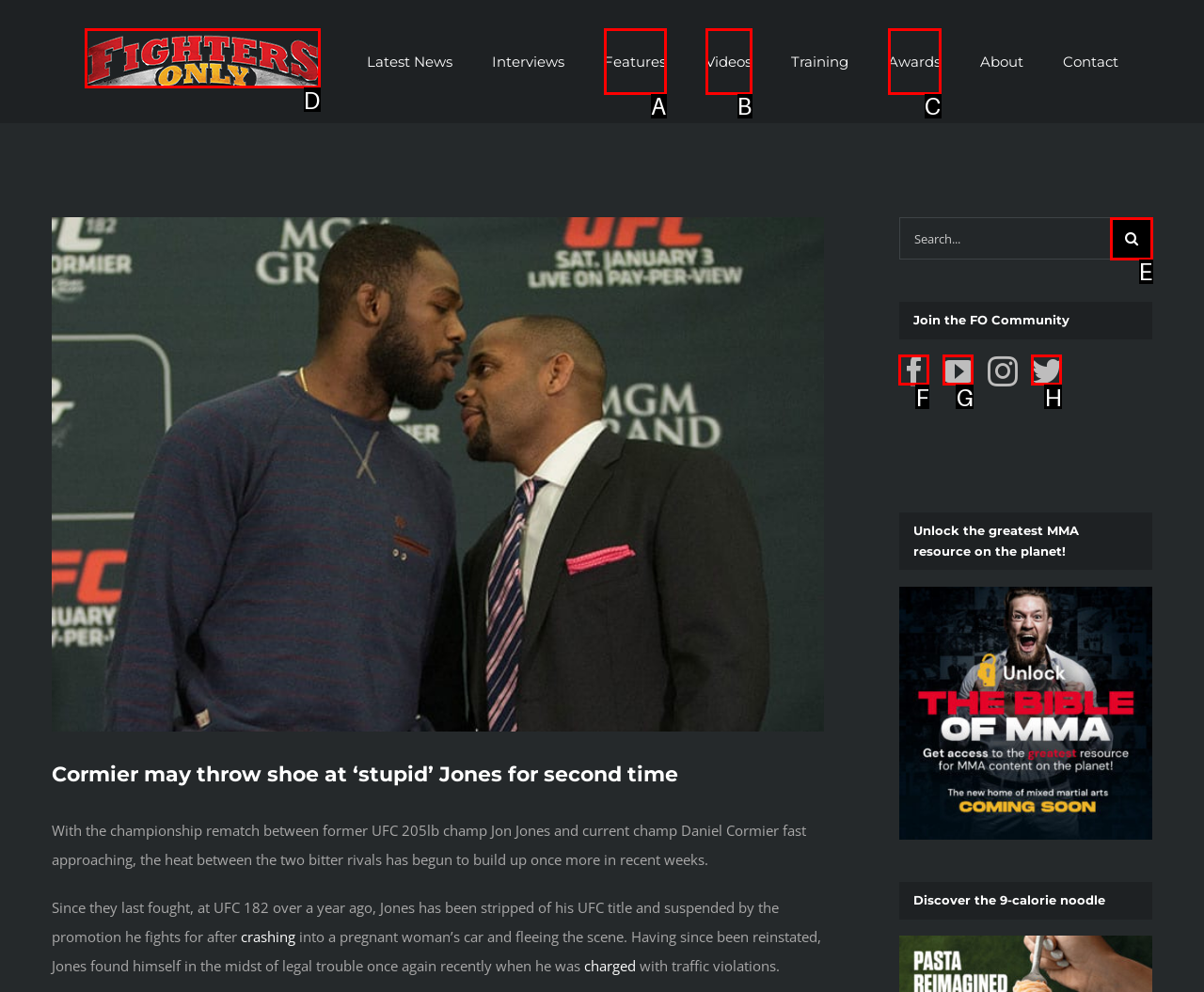Choose the letter that corresponds to the correct button to accomplish the task: Click on the Fighters Only Logo
Reply with the letter of the correct selection only.

D